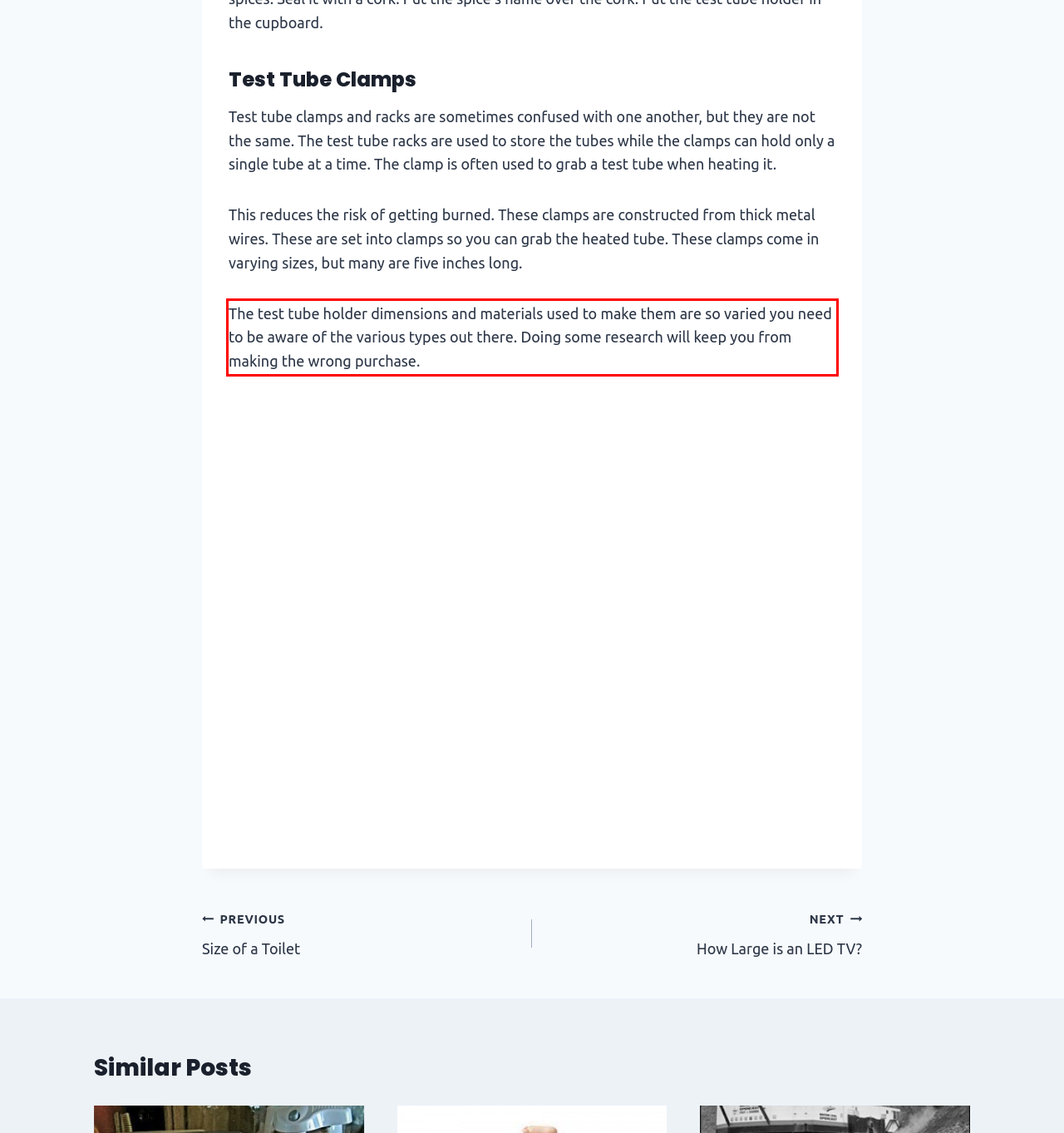Within the screenshot of the webpage, there is a red rectangle. Please recognize and generate the text content inside this red bounding box.

The test tube holder dimensions and materials used to make them are so varied you need to be aware of the various types out there. Doing some research will keep you from making the wrong purchase.